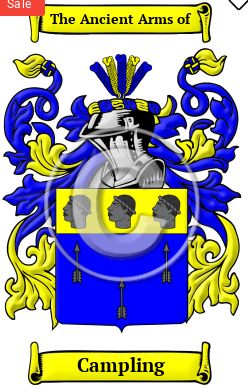What is written on the golden ribbon at the bottom?
Using the details shown in the screenshot, provide a comprehensive answer to the question.

The golden ribbon at the bottom of the coat of arms elegantly displays the name 'Campling', which is the family name associated with this ancient arms.